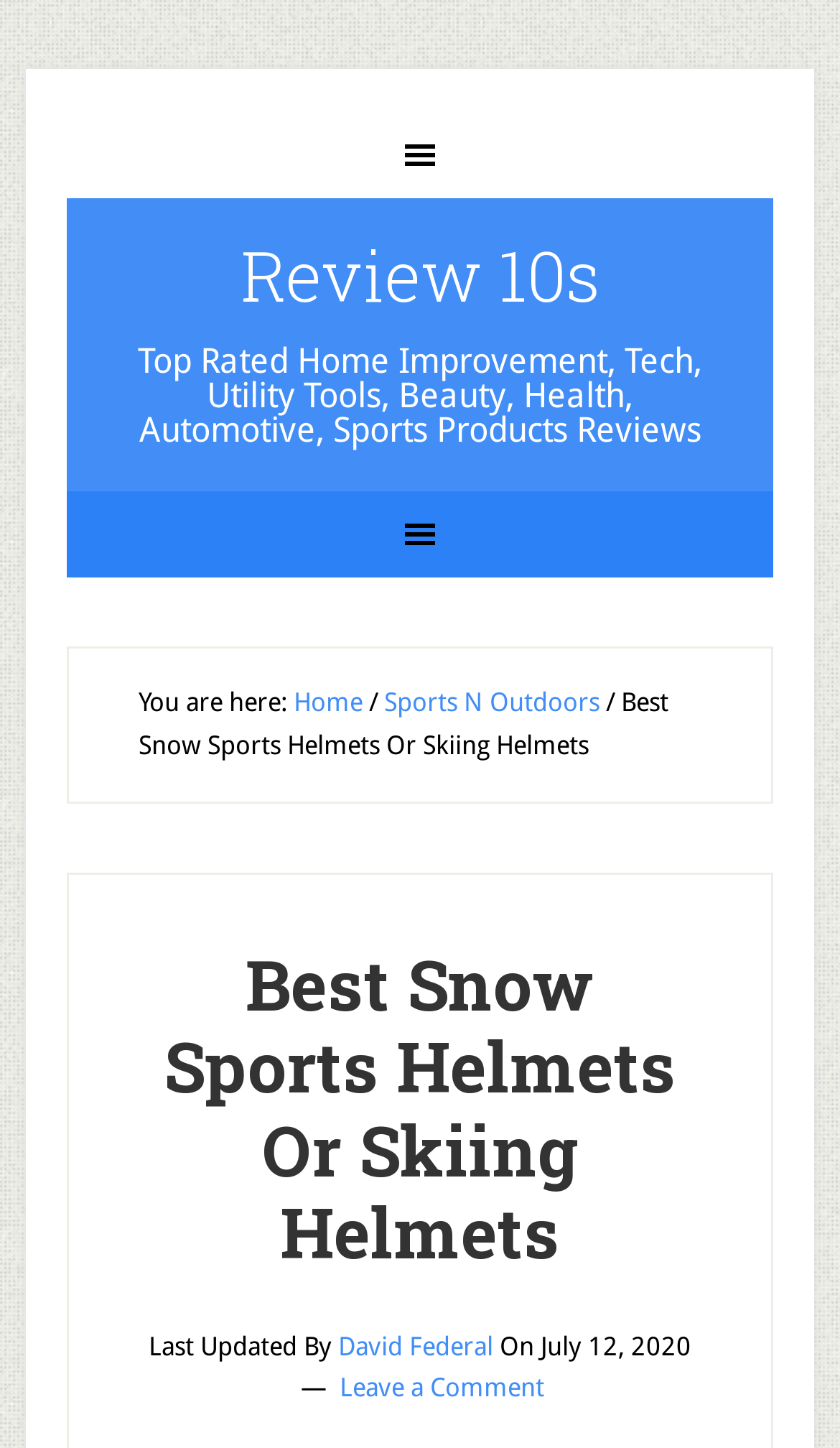Use the details in the image to answer the question thoroughly: 
What is the purpose of the 'Review 10s' link?

The 'Review 10s' link is located in the 'Main' navigation section, and its text suggests that it leads to a page with reviews of top 10 products. This implies that the purpose of the link is to access reviews.